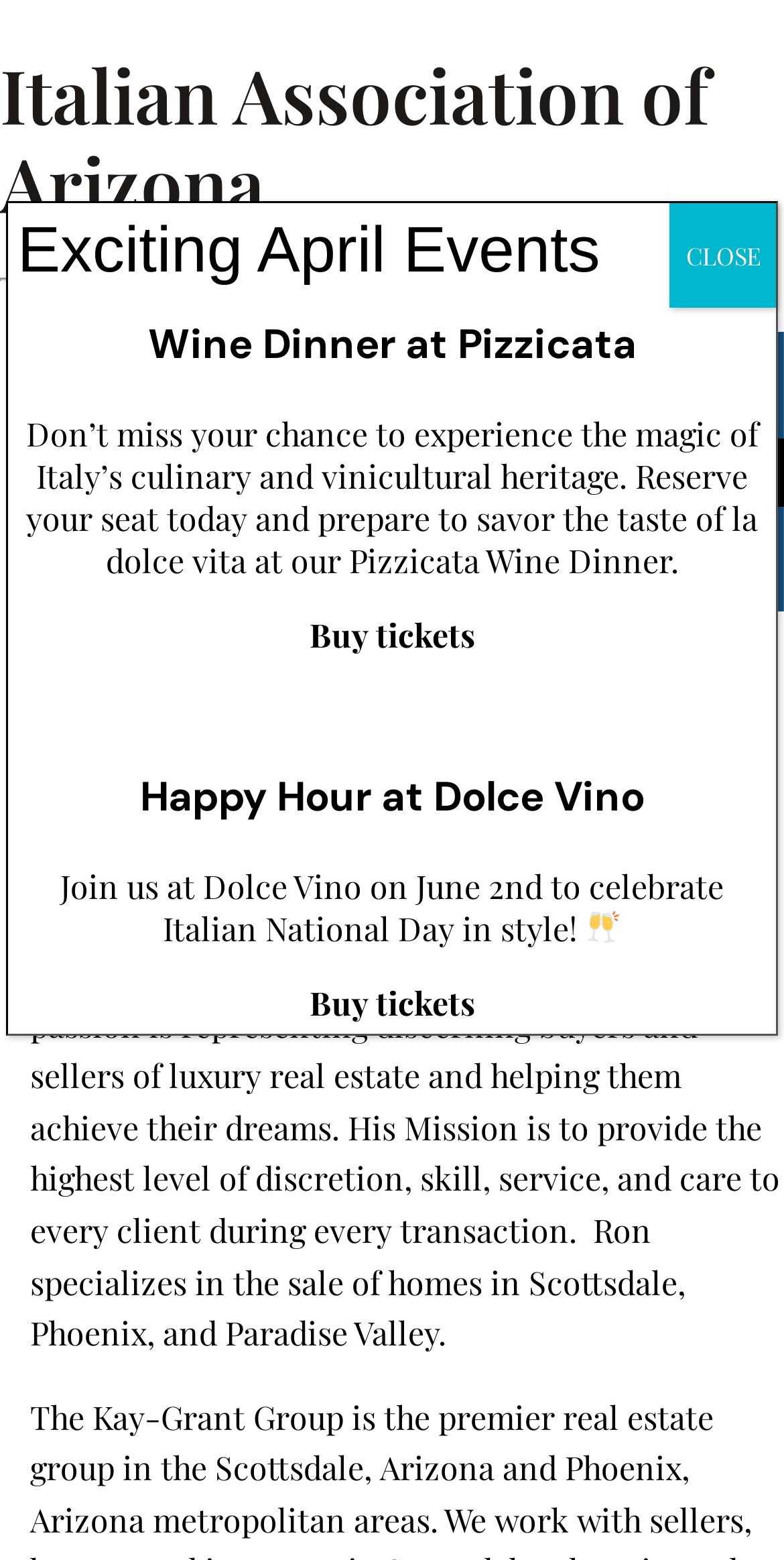Identify the coordinates of the bounding box for the element that must be clicked to accomplish the instruction: "Read the news article".

None